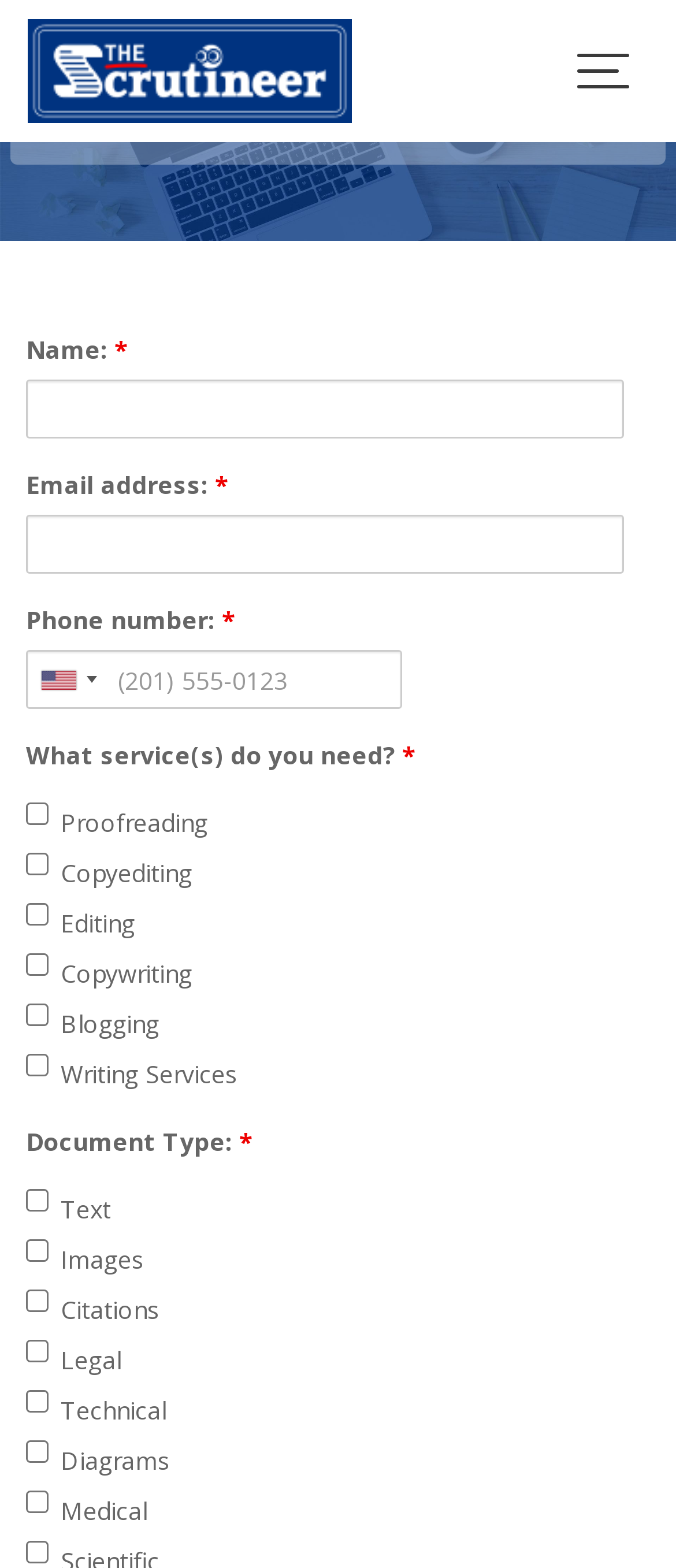How many checkboxes are there?
Your answer should be a single word or phrase derived from the screenshot.

18